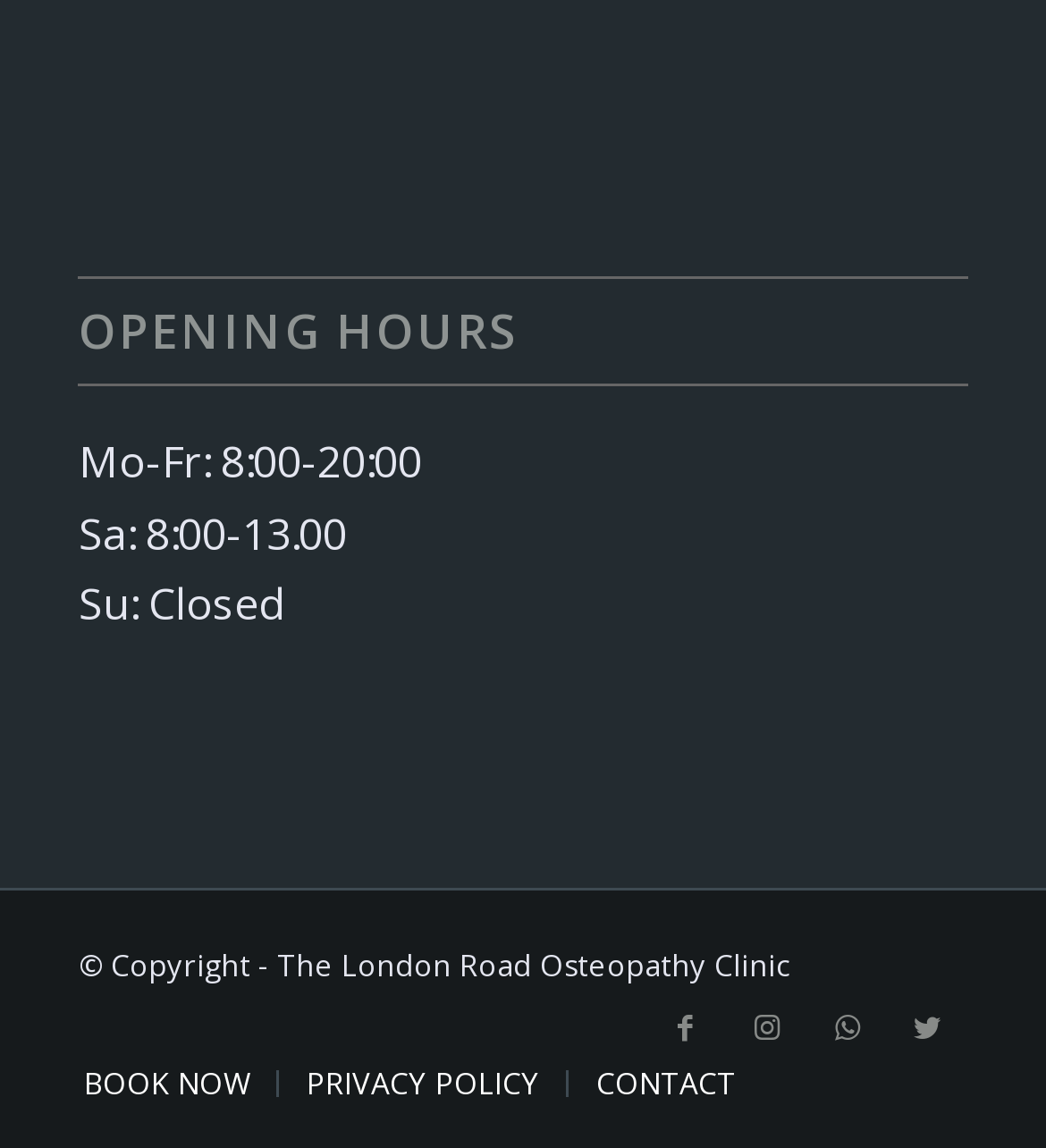Using the details from the image, please elaborate on the following question: What is the last item in the menu at the bottom of the page?

I examined the menu items at the bottom of the webpage and found that the last item is 'CONTACT', which is a link.